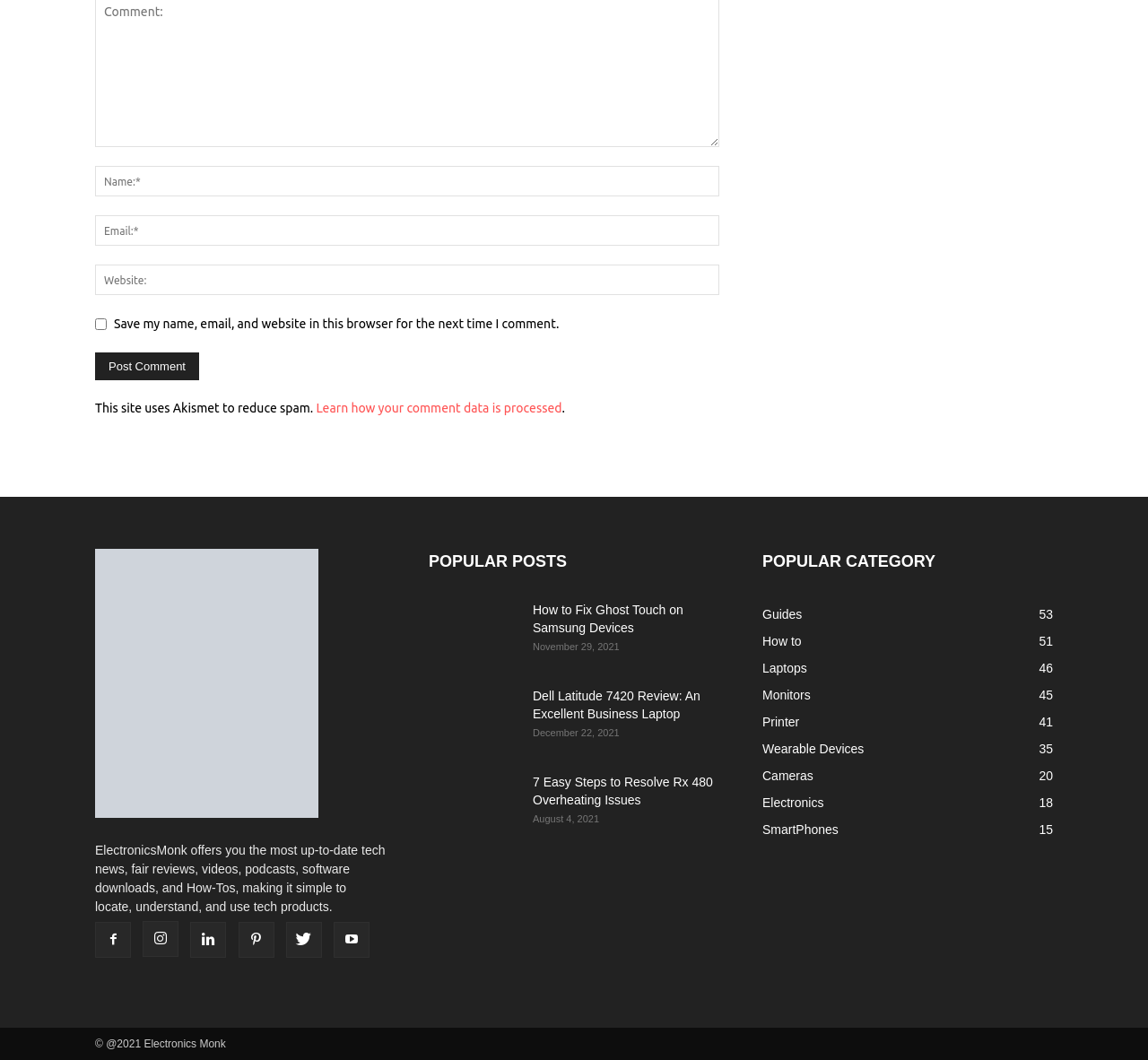What is the purpose of the website?
Based on the visual, give a brief answer using one word or a short phrase.

Tech news and reviews